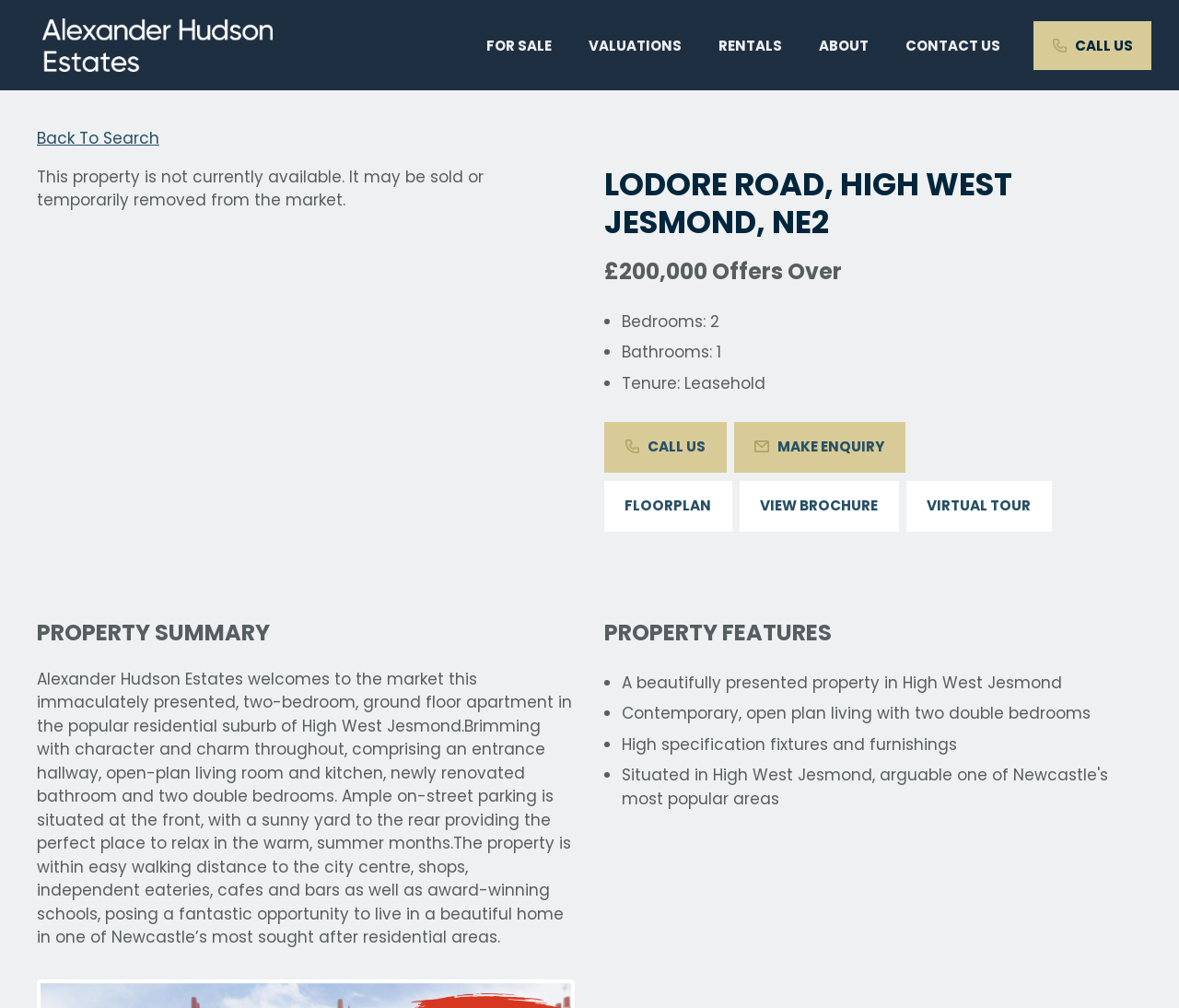Highlight the bounding box coordinates of the element that should be clicked to carry out the following instruction: "Click on the 'Home' link". The coordinates must be given as four float numbers ranging from 0 to 1, i.e., [left, top, right, bottom].

None